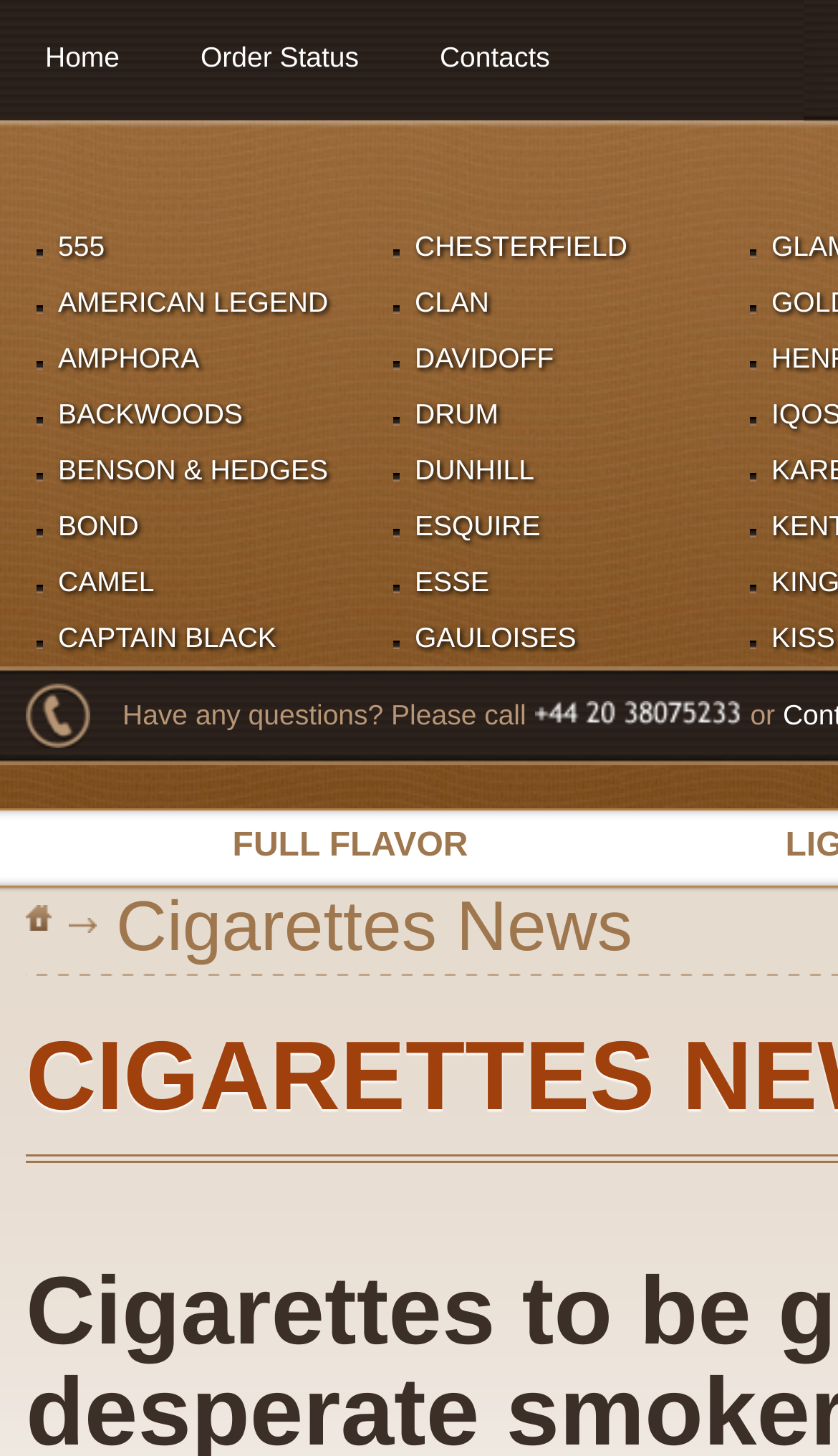Answer the question below using just one word or a short phrase: 
How many cigarette brands are listed?

21